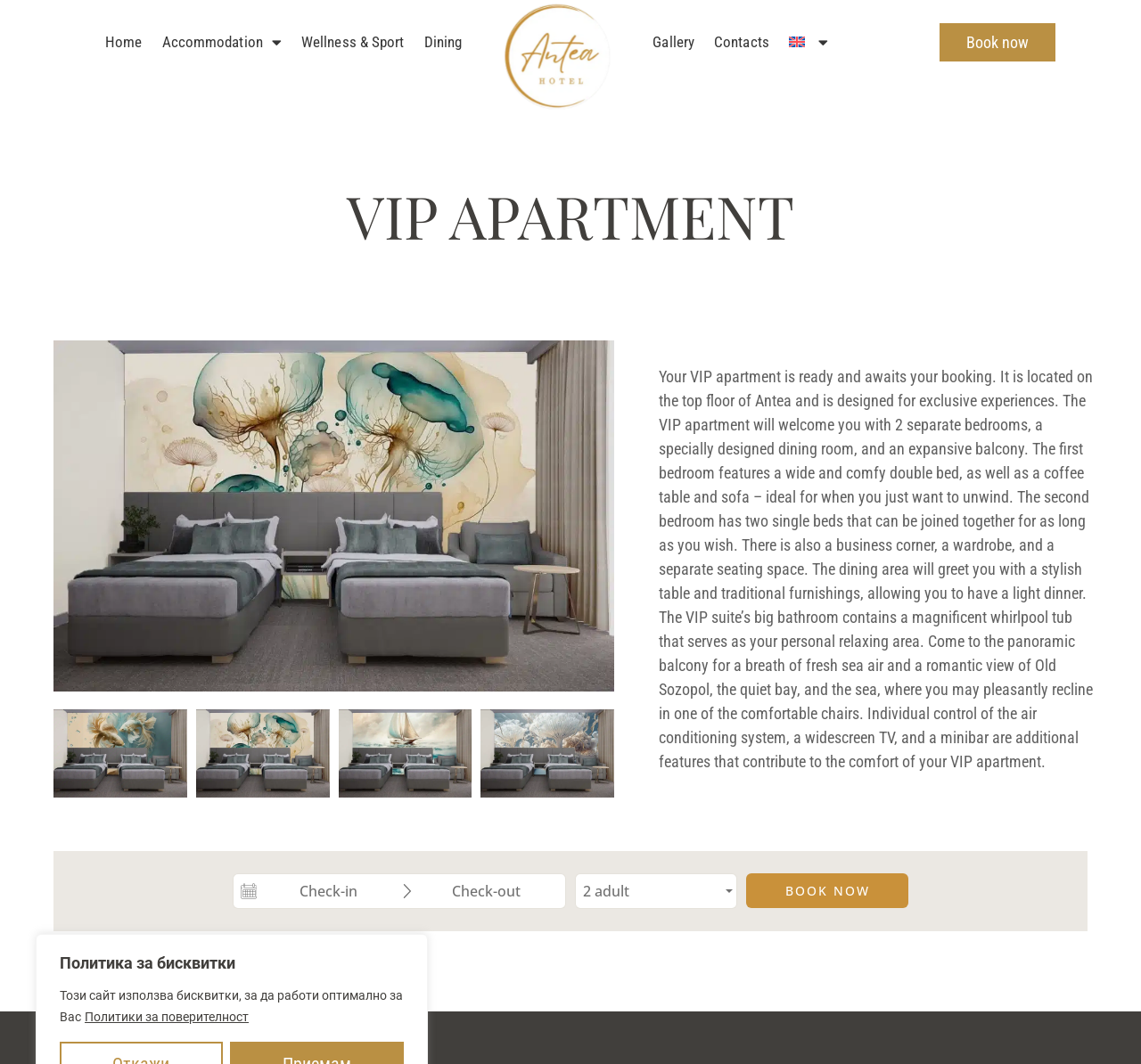What is the purpose of the business corner in the VIP apartment?
Respond with a short answer, either a single word or a phrase, based on the image.

For work